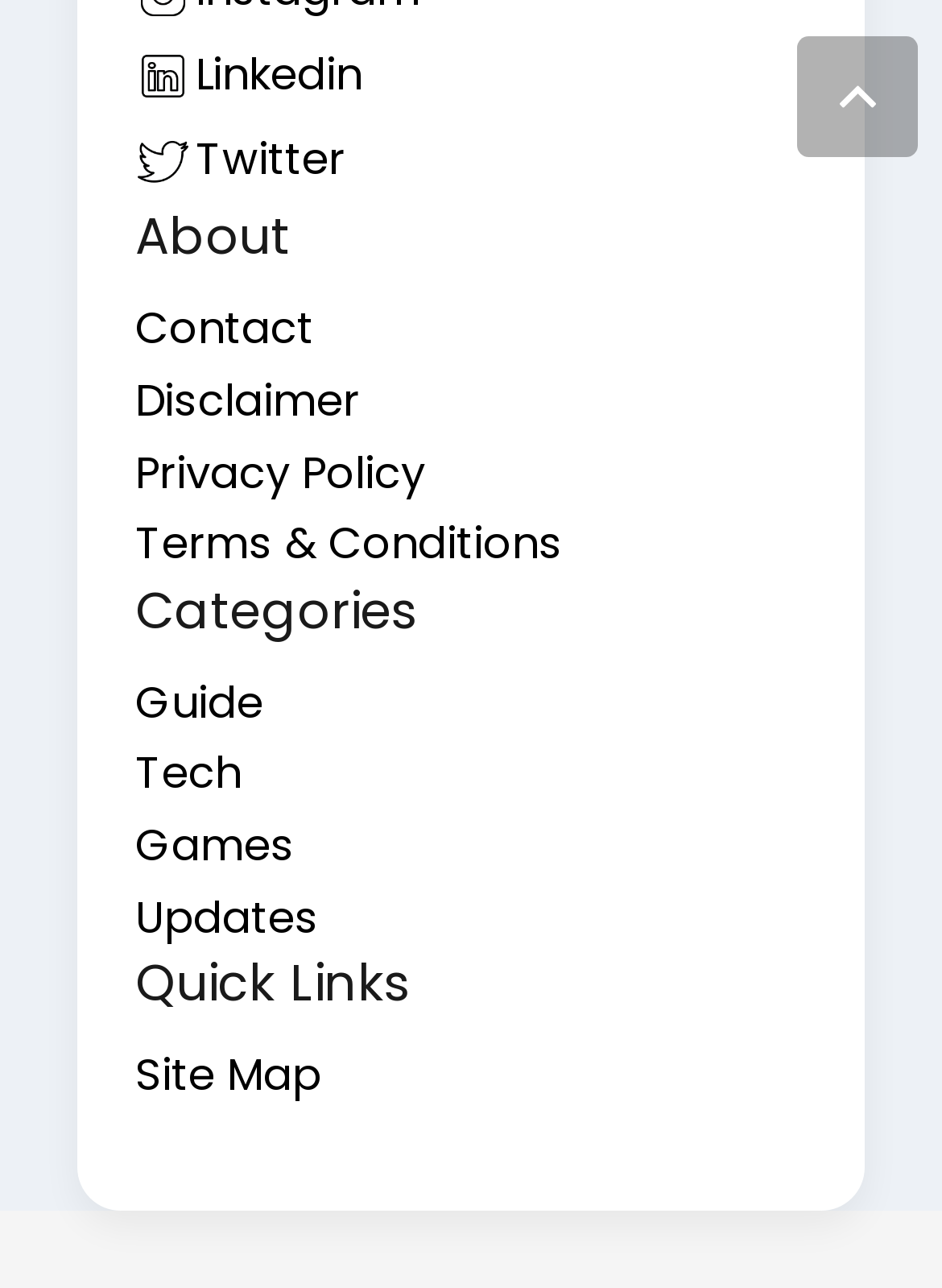How many categories are listed?
Based on the image, please offer an in-depth response to the question.

Under the 'Categories' heading, I found four links: 'Guide', 'Tech', 'Games', and 'Updates', which suggests that there are four categories listed.